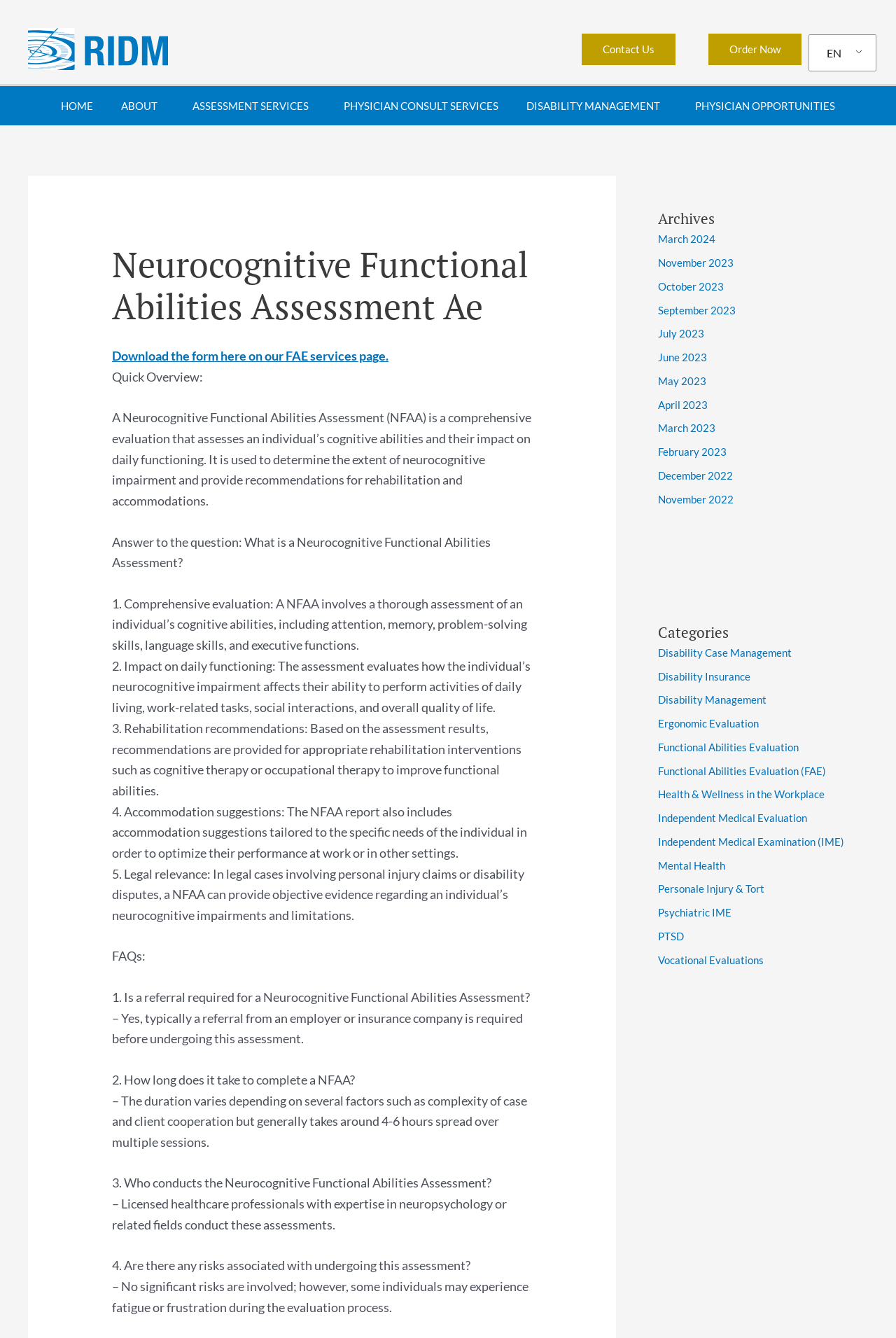Please answer the following question as detailed as possible based on the image: 
What is the purpose of a Neurocognitive Functional Abilities Assessment?

Based on the webpage content, a Neurocognitive Functional Abilities Assessment (NFAA) is a comprehensive evaluation that assesses an individual’s cognitive abilities and their impact on daily functioning. It is used to determine the extent of neurocognitive impairment and provide recommendations for rehabilitation and accommodations.